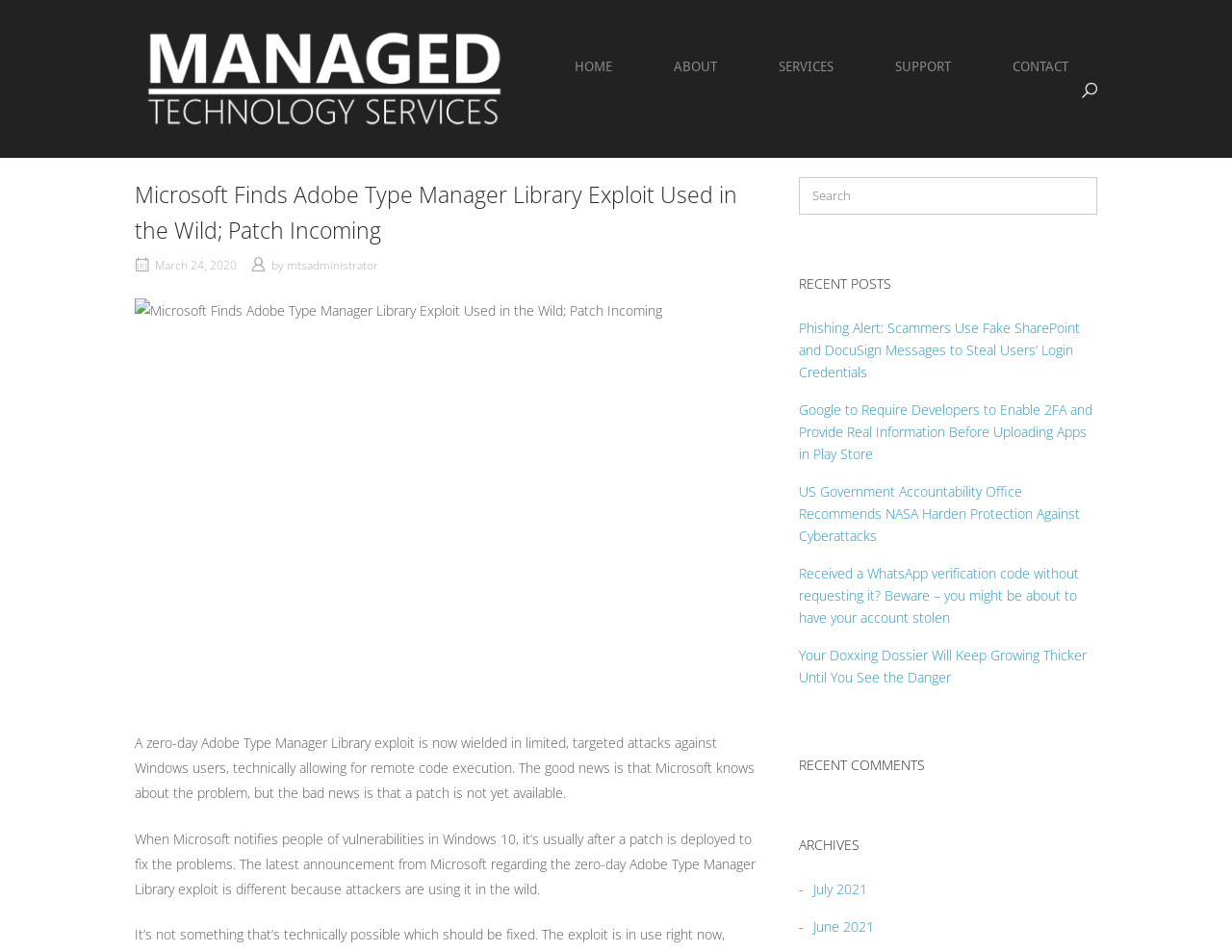What is the date of the article?
Based on the visual, give a brief answer using one word or a short phrase.

March 24, 2020